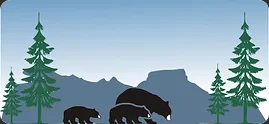What type of trees flank the bears?
Refer to the image and provide a one-word or short phrase answer.

pine trees